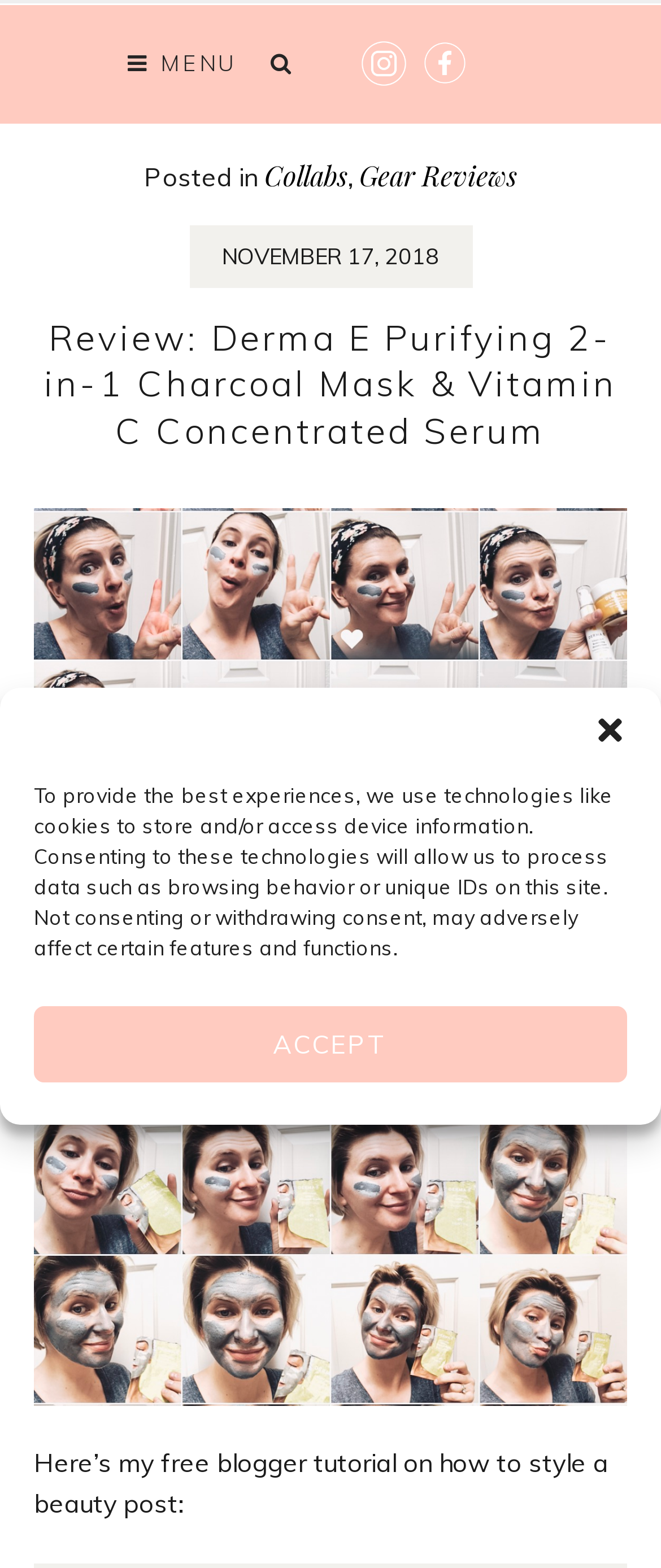Please find the top heading of the webpage and generate its text.

Review: Derma E Purifying 2-in-1 Charcoal Mask & Vitamin C Concentrated Serum